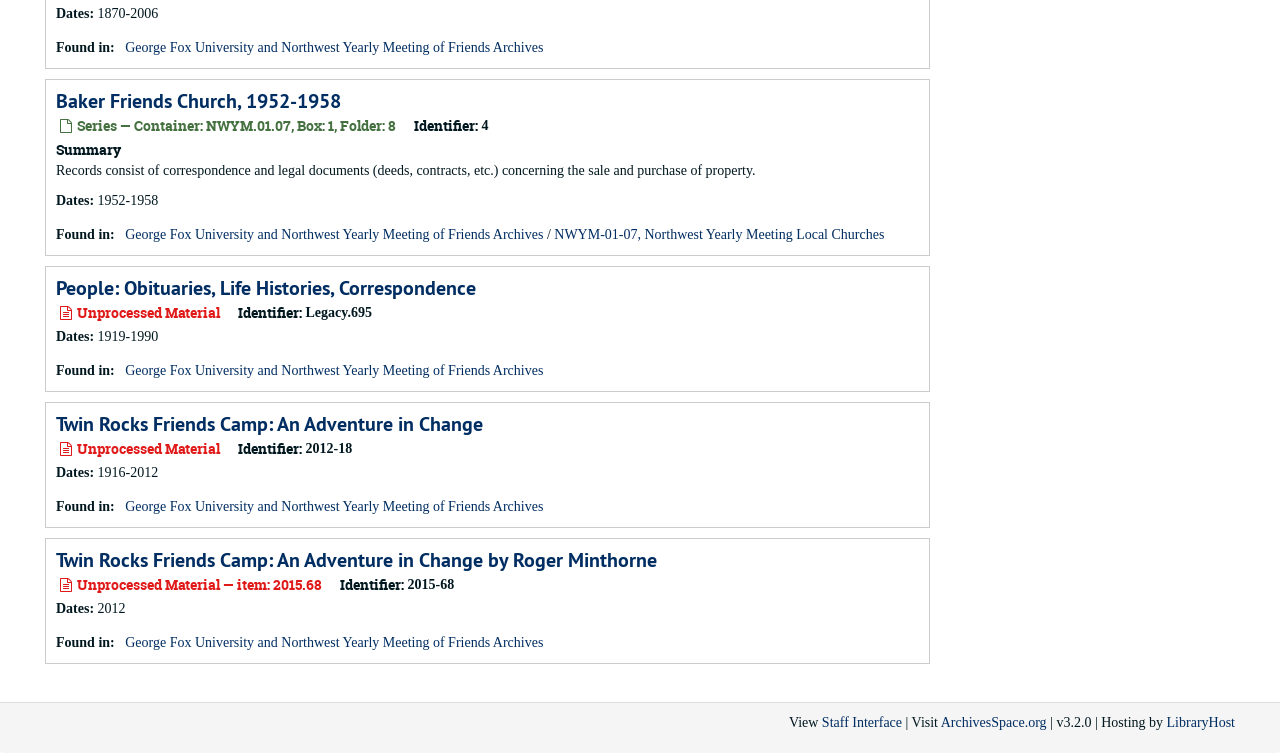Bounding box coordinates are specified in the format (top-left x, top-left y, bottom-right x, bottom-right y). All values are floating point numbers bounded between 0 and 1. Please provide the bounding box coordinate of the region this sentence describes: Baker Friends Church, 1952-1958

[0.044, 0.117, 0.266, 0.151]